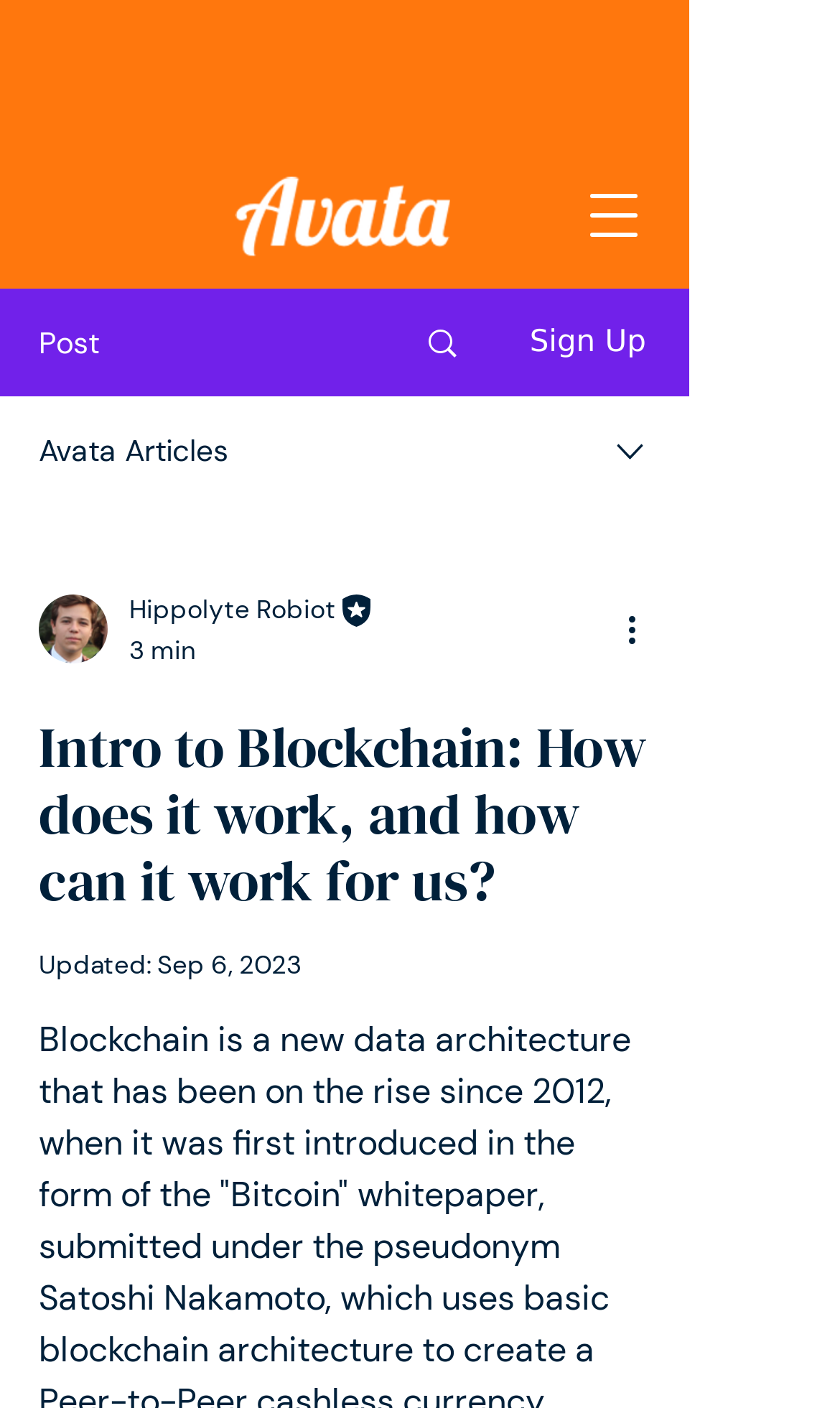What is the purpose of the button at the top right corner?
Based on the image, answer the question with as much detail as possible.

I found the purpose of the button by looking at the button element that has a popup dialog. The button is described as 'Open navigation menu', which indicates its purpose.